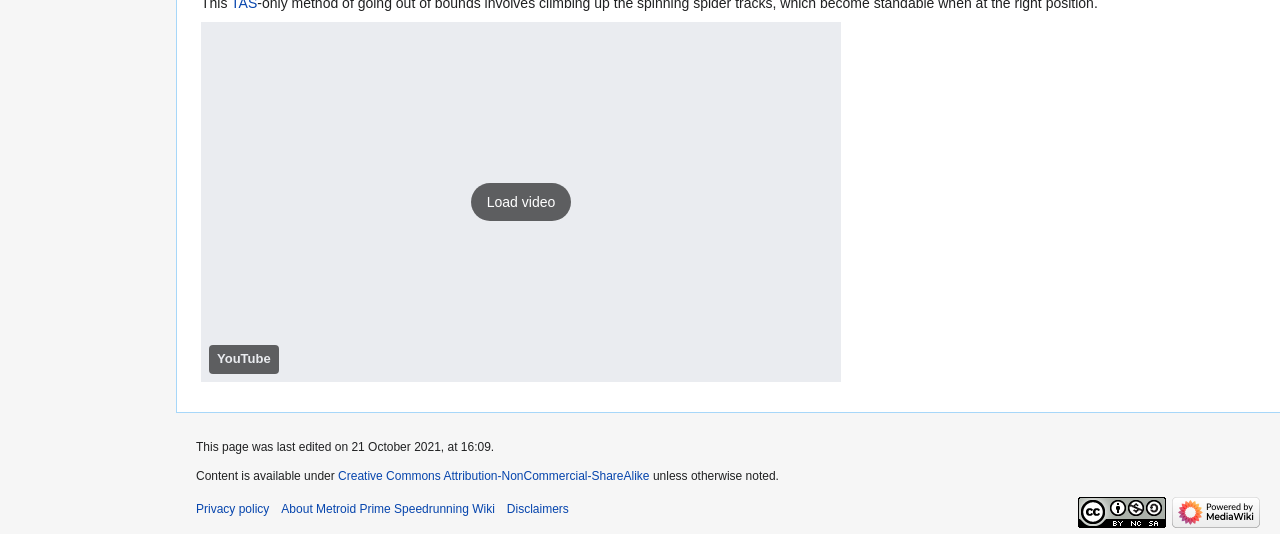Determine the bounding box for the UI element that matches this description: "Disclaimers".

[0.396, 0.94, 0.444, 0.966]